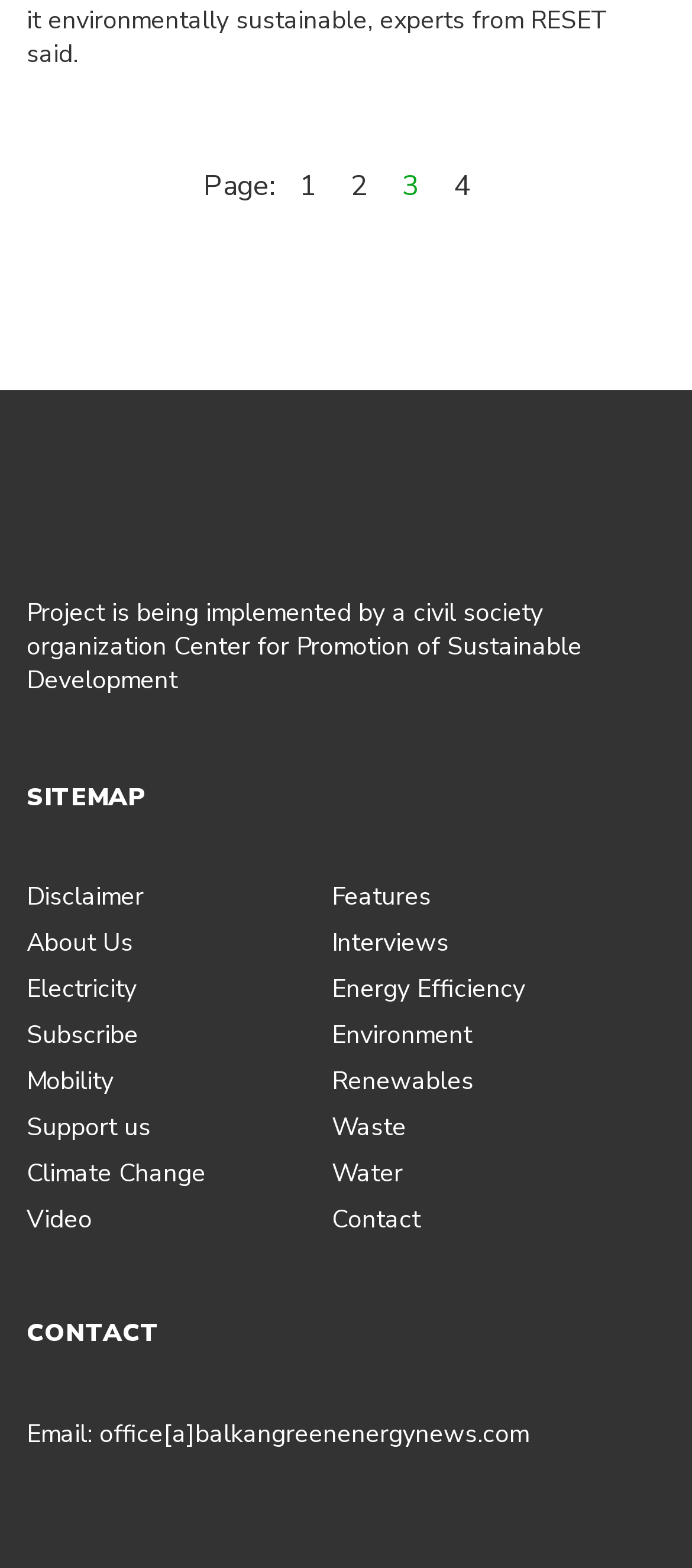Find and specify the bounding box coordinates that correspond to the clickable region for the instruction: "Subscribe to the newsletter".

[0.038, 0.65, 0.2, 0.671]